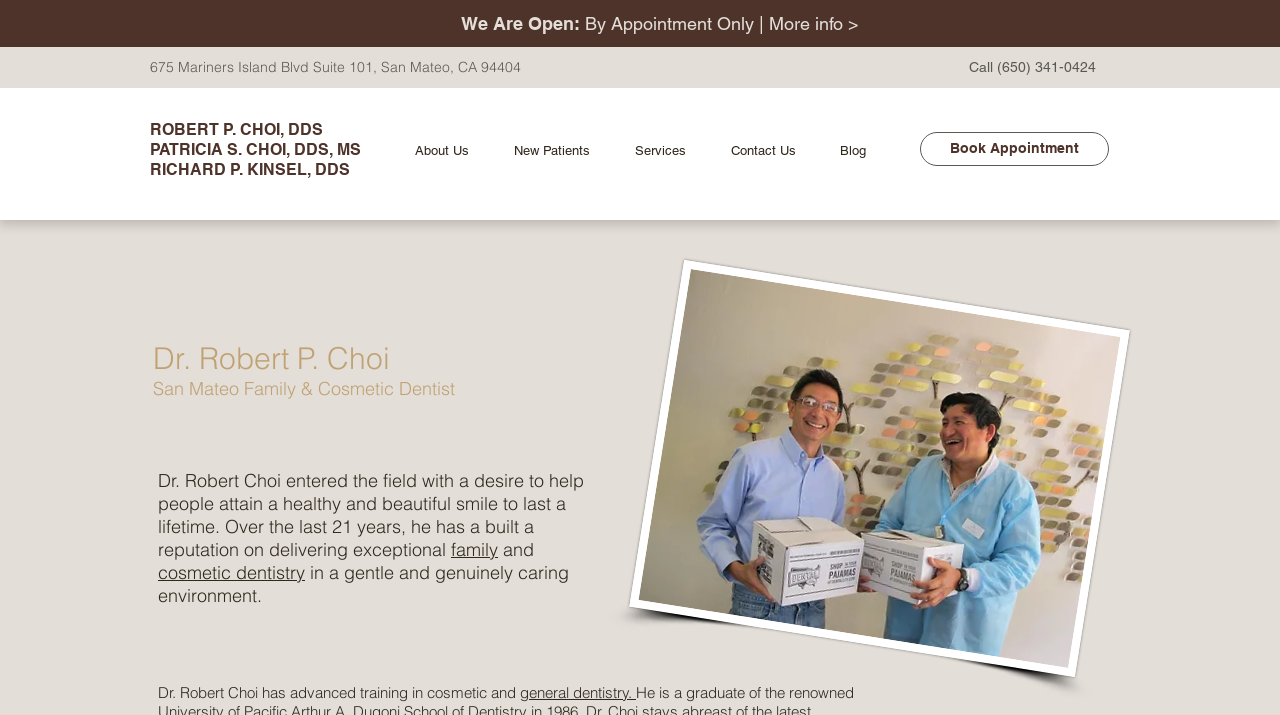What is the address of the dentist's office?
From the image, respond using a single word or phrase.

675 Mariners Island Blvd Suite 101, San Mateo, CA 94404